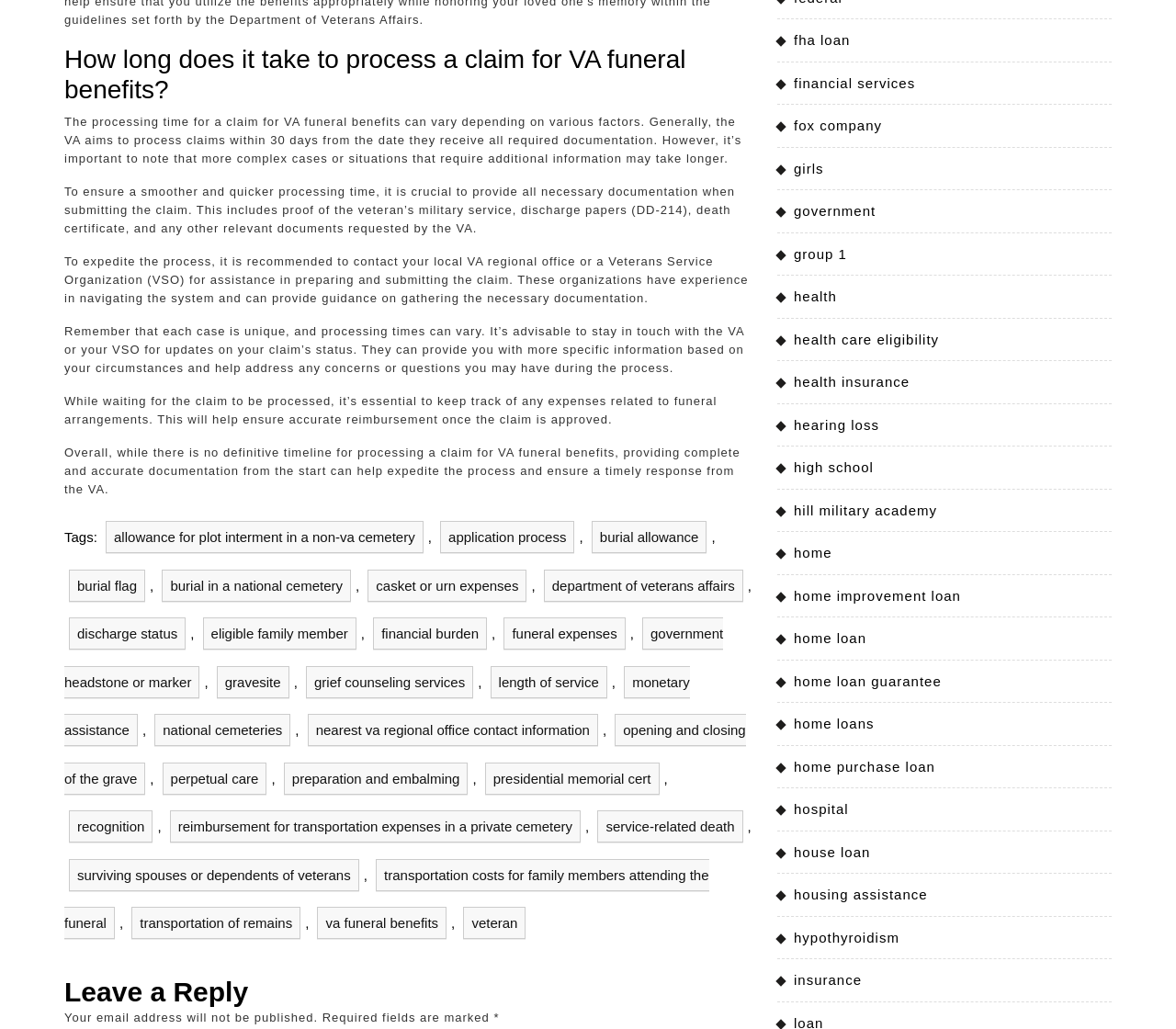Determine the bounding box of the UI component based on this description: "length of service". The bounding box coordinates should be four float values between 0 and 1, i.e., [left, top, right, bottom].

[0.417, 0.647, 0.516, 0.678]